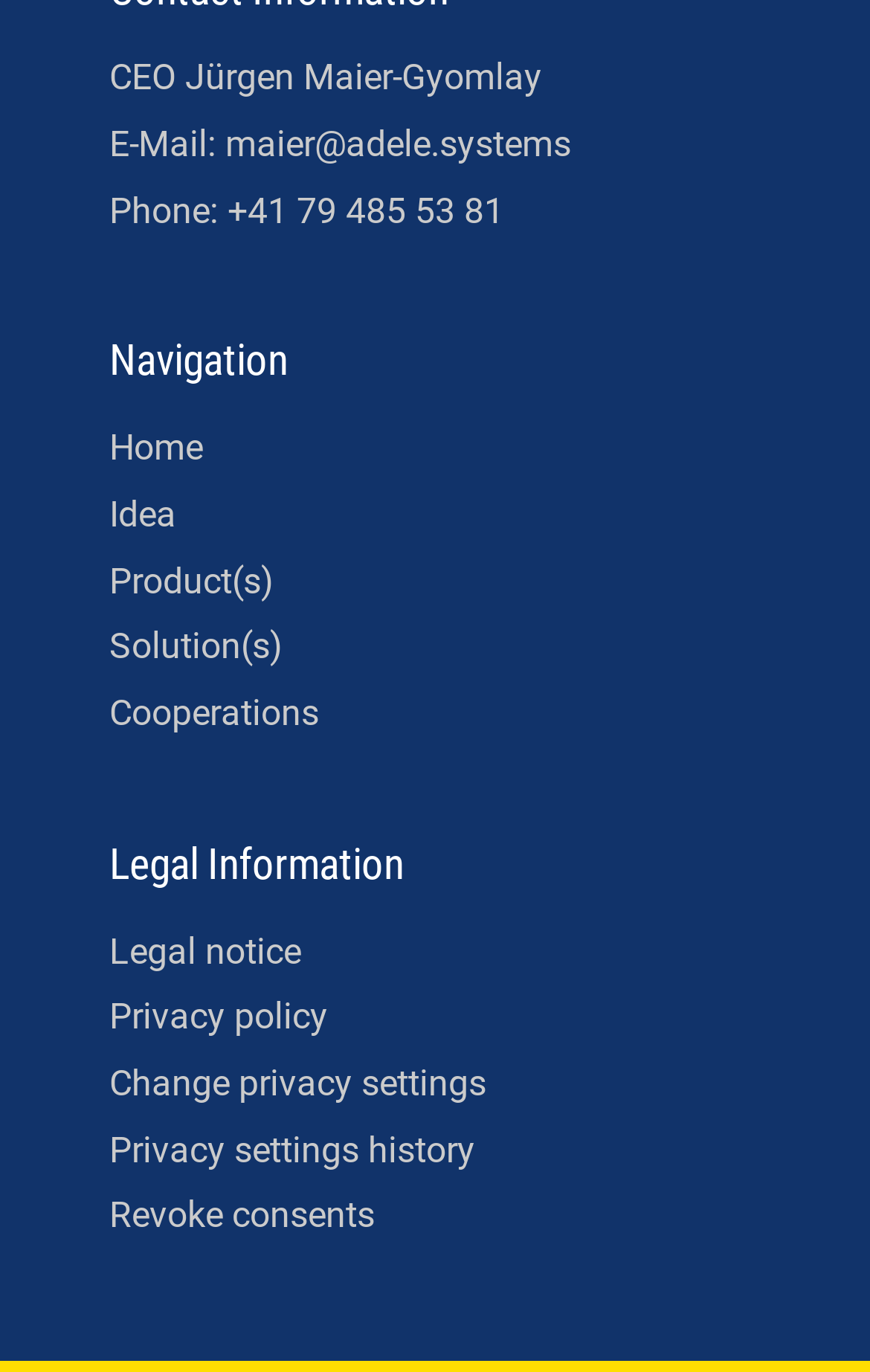Extract the bounding box for the UI element that matches this description: "Privacy policy".

[0.126, 0.726, 0.377, 0.757]